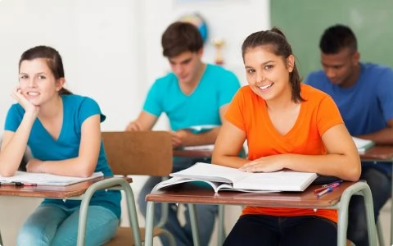Look at the image and give a detailed response to the following question: What is visible in the background of the classroom?

The background of the classroom is bright and conducive to learning, and one of the prominent features visible is a chalkboard, which is often used as a teaching tool in educational settings.